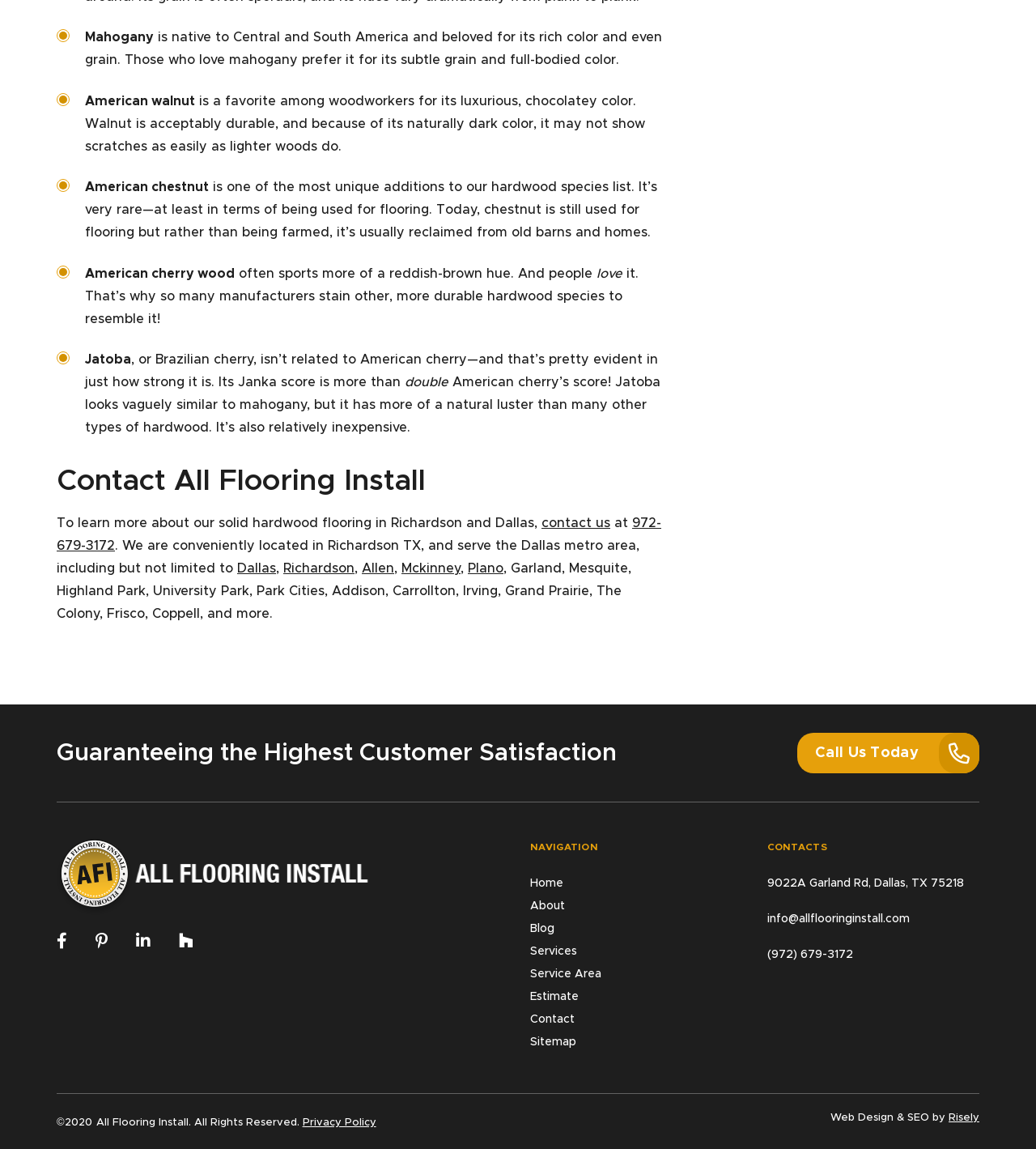Using the description: "contact us", determine the UI element's bounding box coordinates. Ensure the coordinates are in the format of four float numbers between 0 and 1, i.e., [left, top, right, bottom].

[0.523, 0.45, 0.589, 0.461]